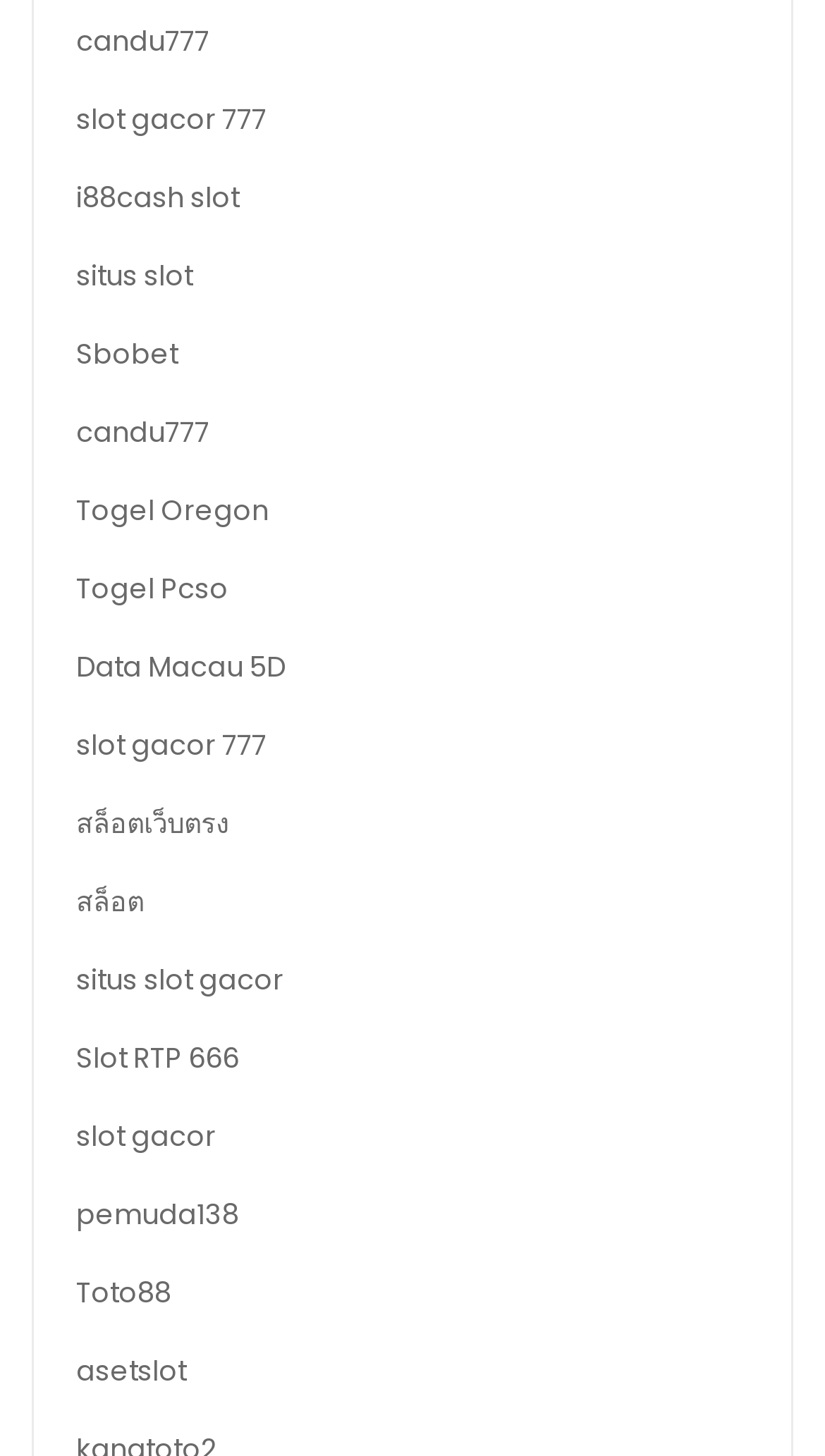Identify the coordinates of the bounding box for the element described below: "asetslot". Return the coordinates as four float numbers between 0 and 1: [left, top, right, bottom].

[0.092, 0.928, 0.226, 0.955]